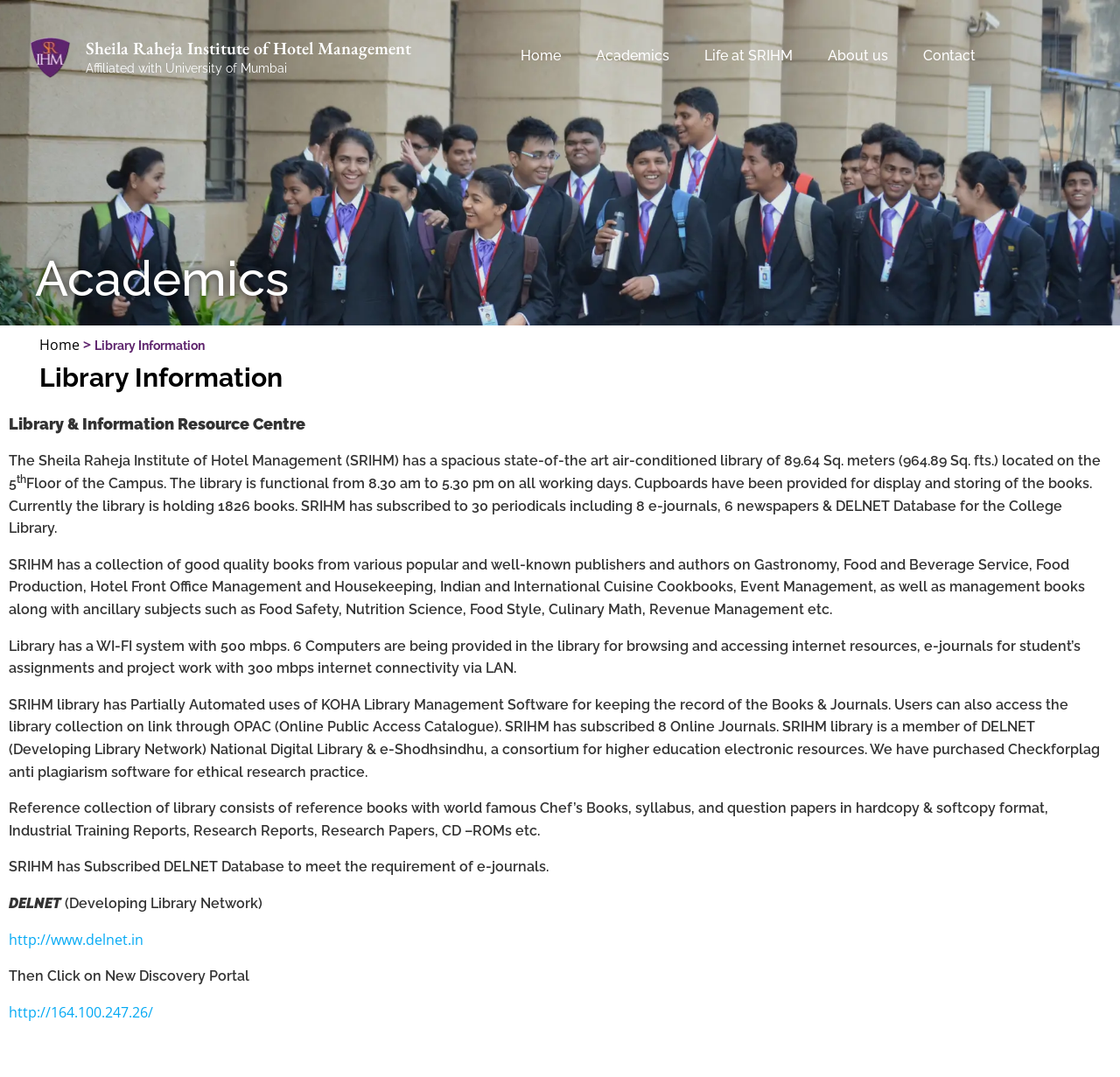What is the name of the institute?
Answer the question with a single word or phrase derived from the image.

Sheila Raheja Institute of Hotel Management